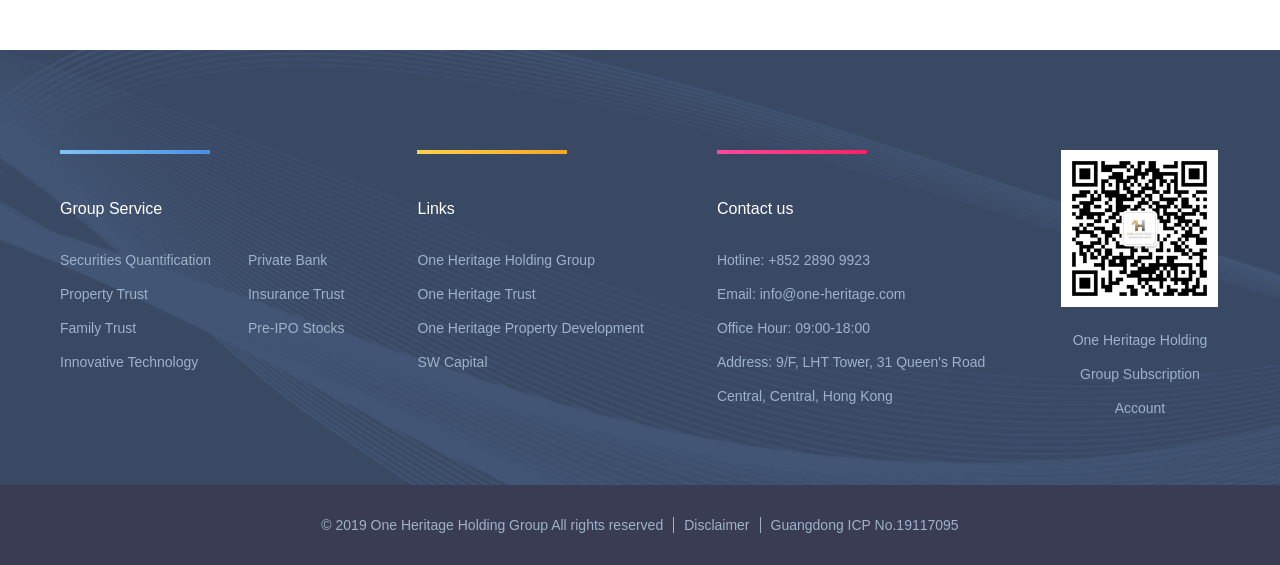Give a concise answer using only one word or phrase for this question:
What is the name of the group service?

Group Service